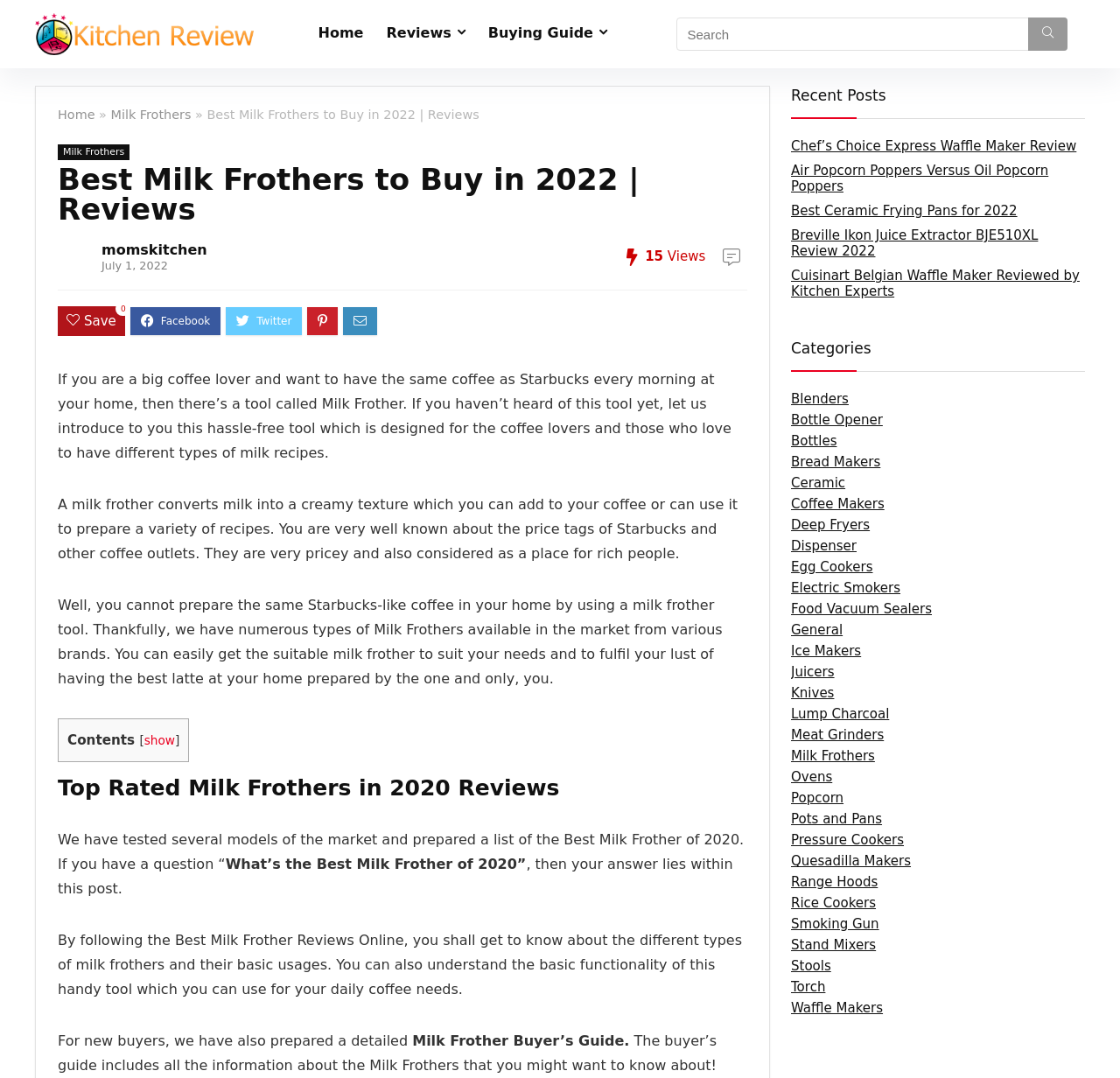Identify and provide the bounding box for the element described by: "Pots and Pans".

[0.706, 0.753, 0.788, 0.767]